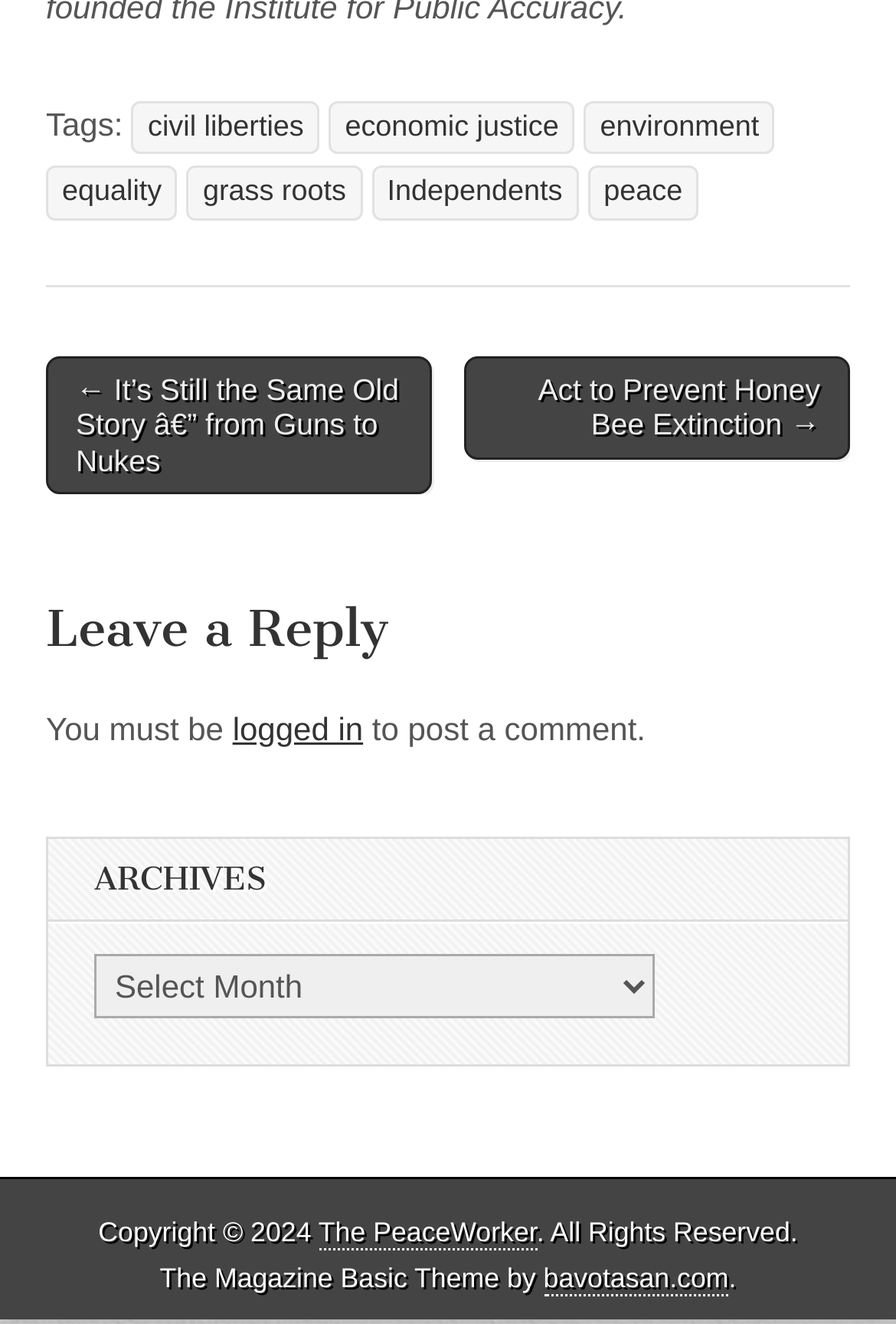Using the given description, provide the bounding box coordinates formatted as (top-left x, top-left y, bottom-right x, bottom-right y), with all values being floating point numbers between 0 and 1. Description: Independents

[0.414, 0.126, 0.646, 0.166]